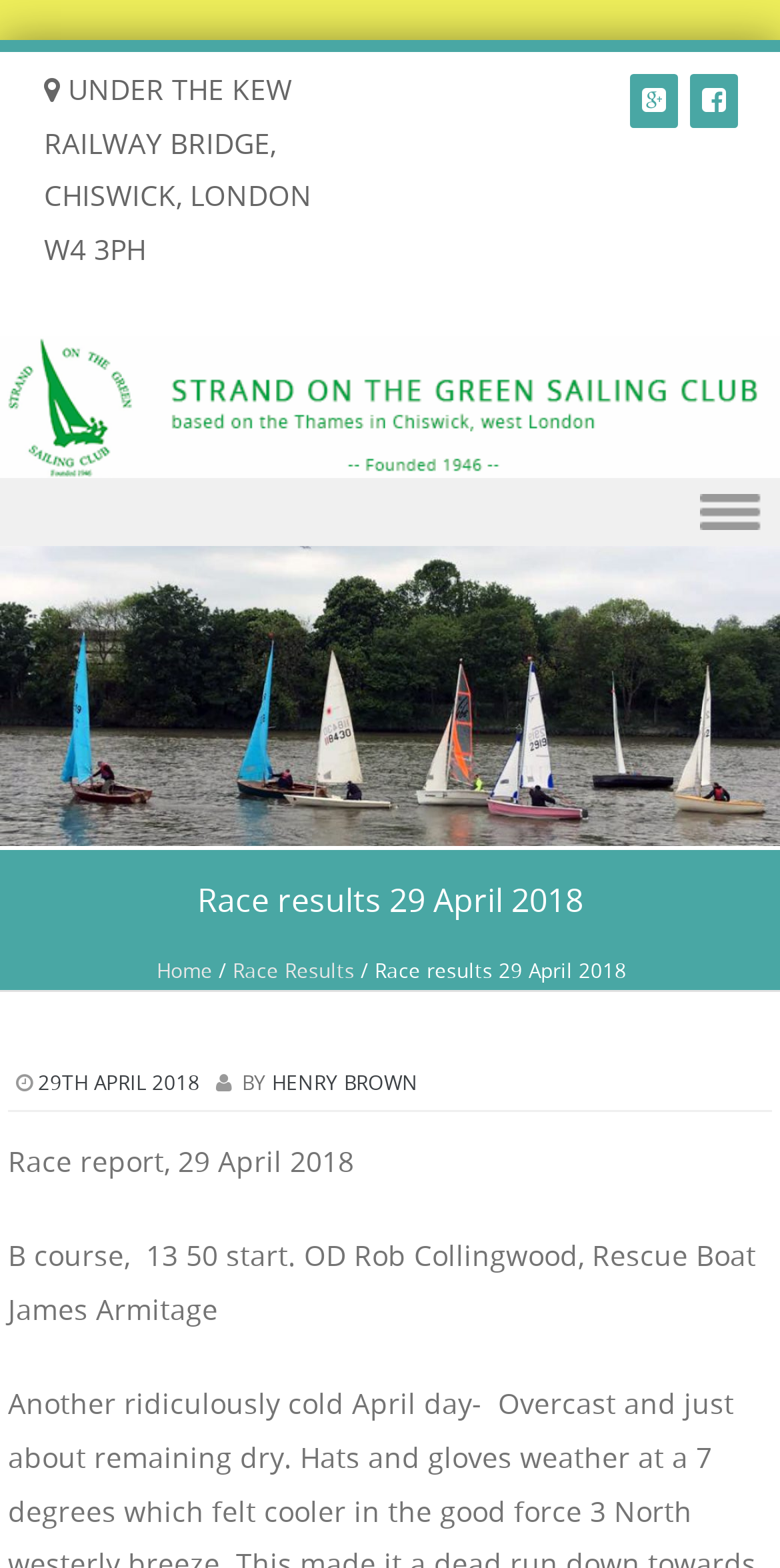Please give a short response to the question using one word or a phrase:
How many links are there in the menu?

3